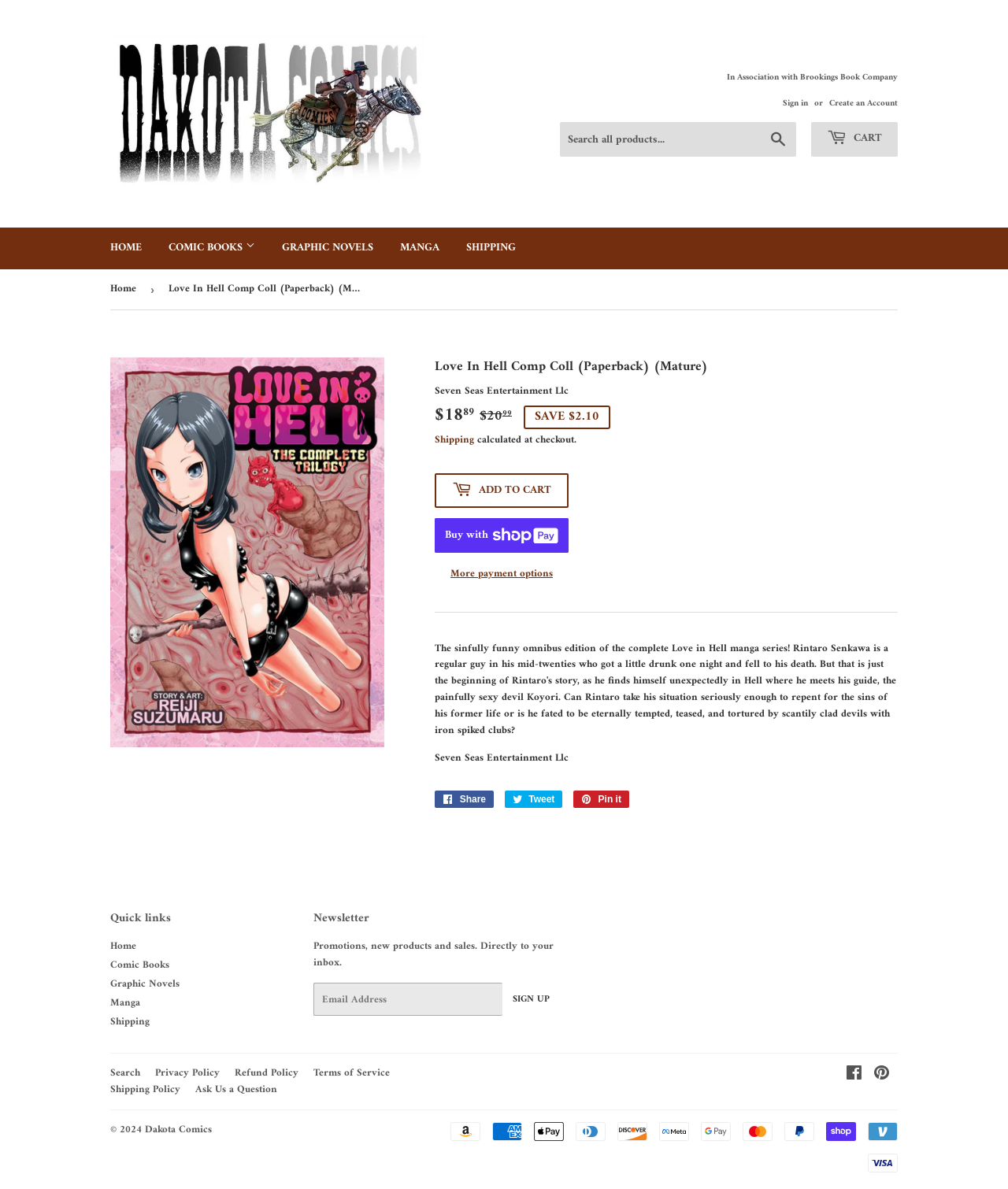Identify the bounding box coordinates of the element to click to follow this instruction: 'Search for products'. Ensure the coordinates are four float values between 0 and 1, provided as [left, top, right, bottom].

[0.555, 0.103, 0.79, 0.132]